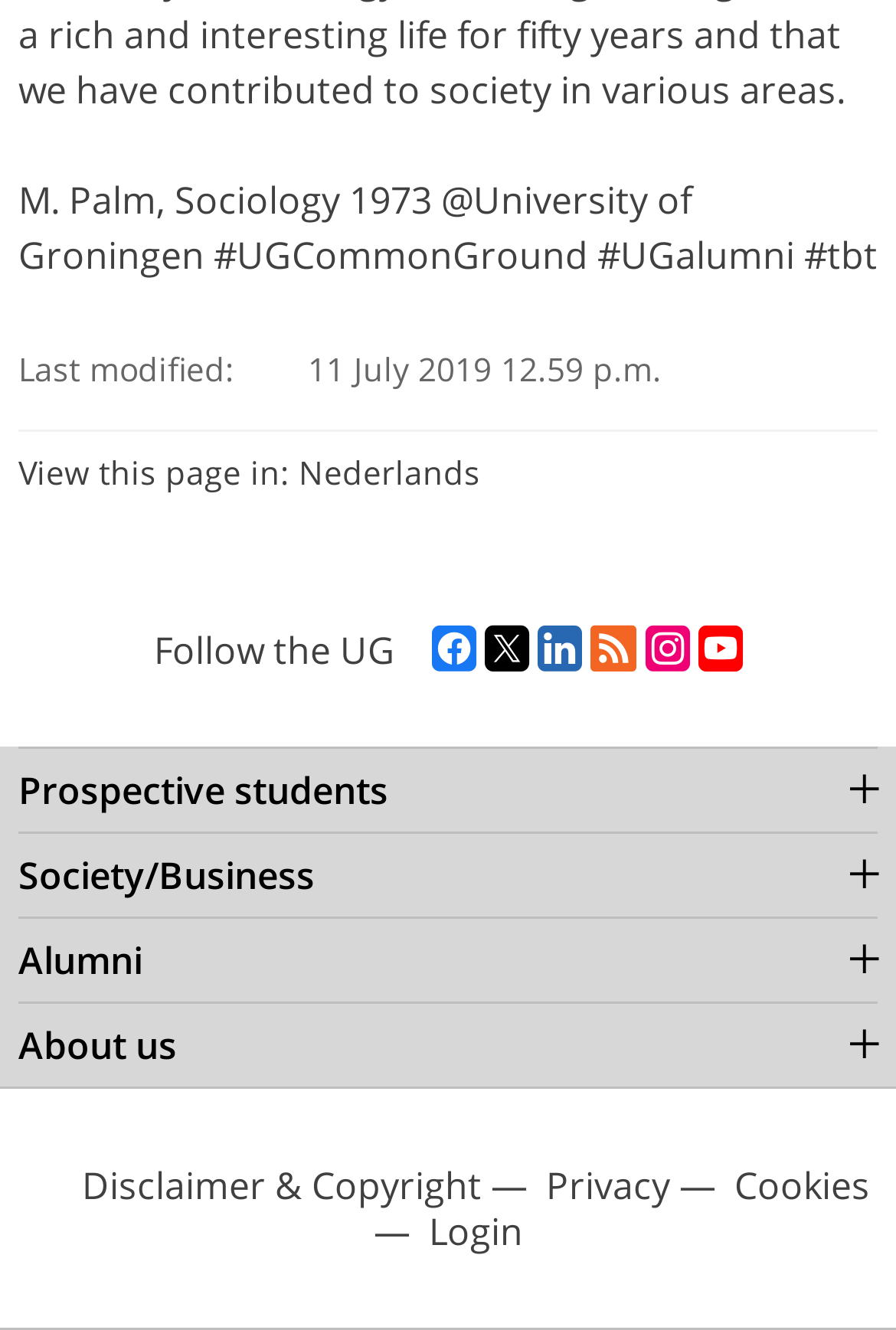What are the main categories on this webpage?
Provide a short answer using one word or a brief phrase based on the image.

Prospective students, Society/Business, Alumni, About us